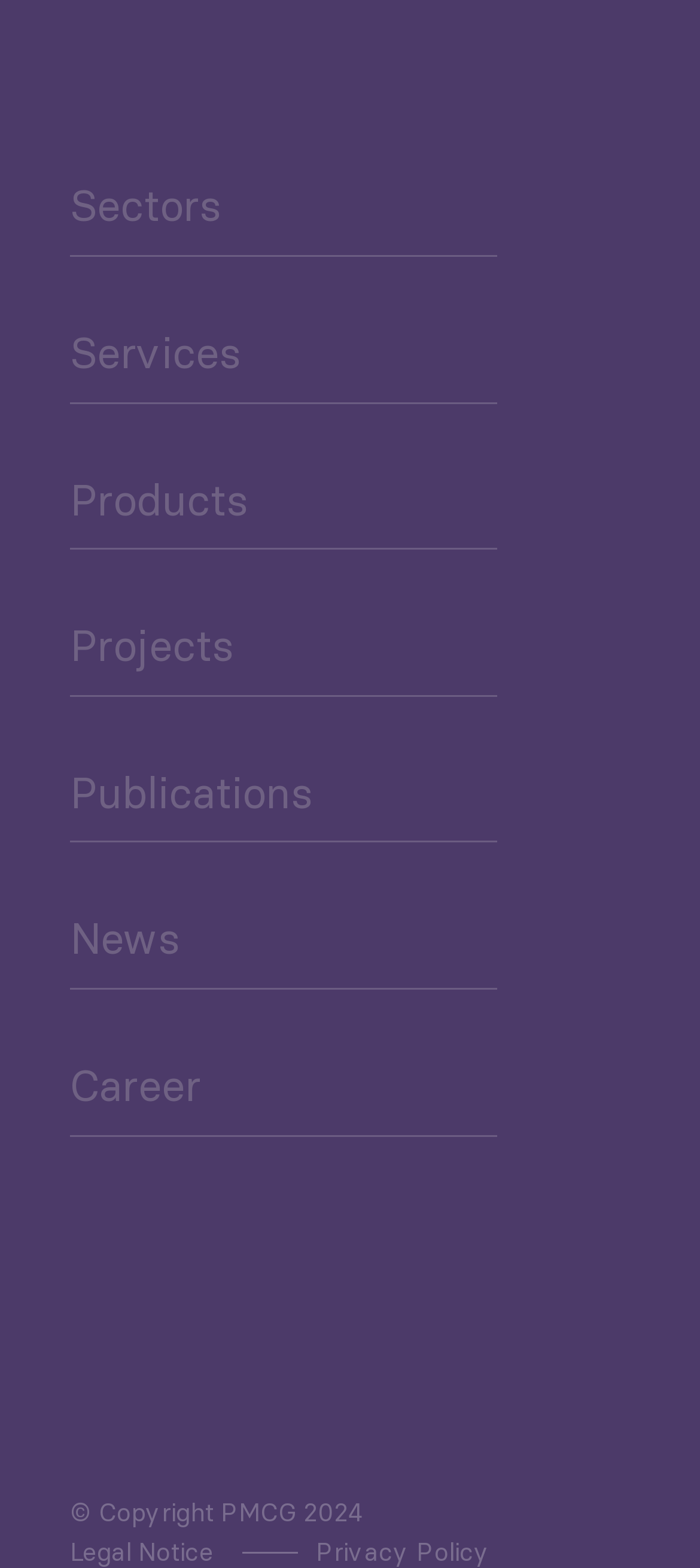What are the main categories on this webpage?
Give a one-word or short-phrase answer derived from the screenshot.

Sectors, Services, Products, Projects, Publications, News, Career